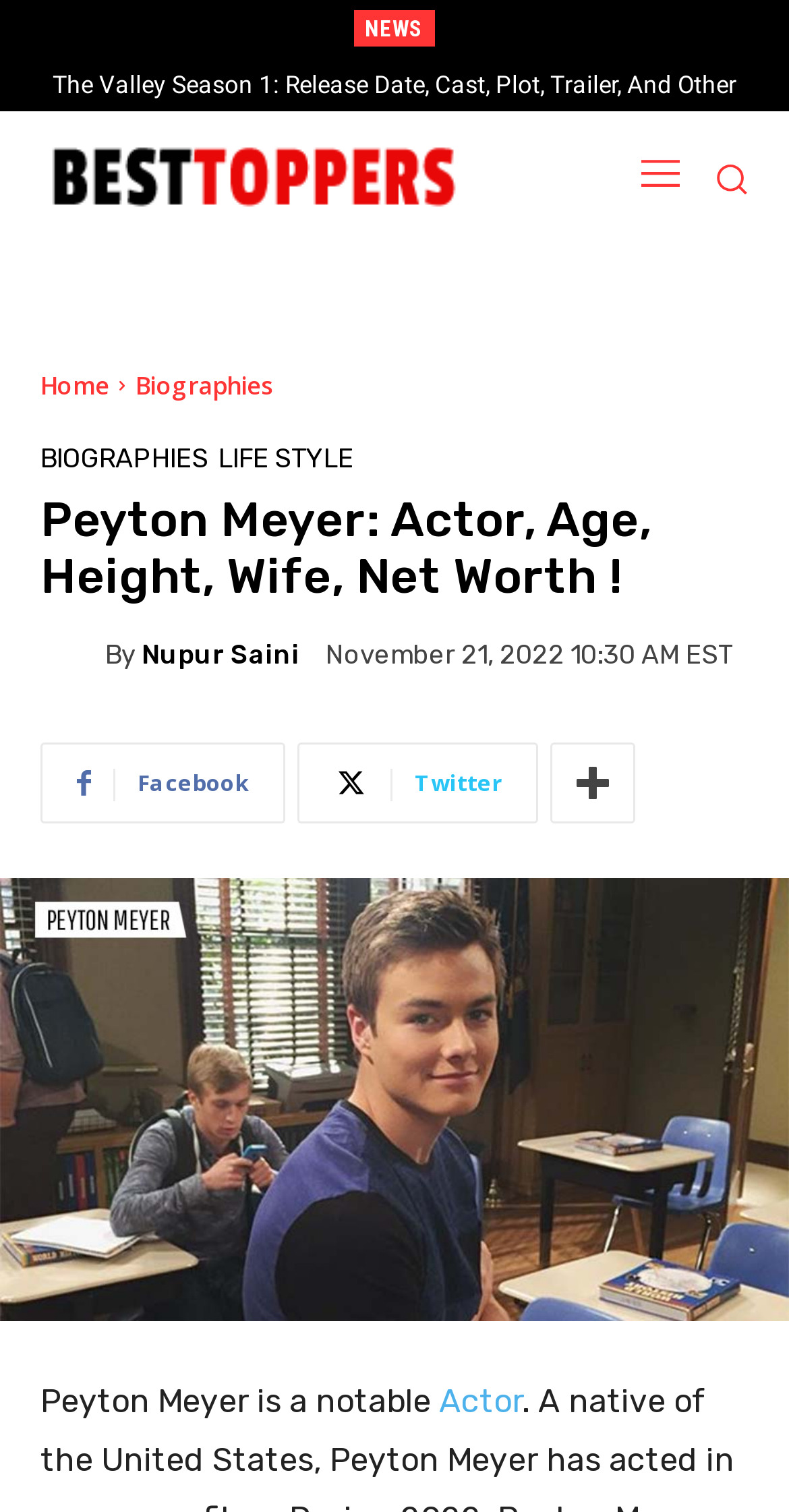Could you provide the bounding box coordinates for the portion of the screen to click to complete this instruction: "Click on the NEWS link"?

[0.463, 0.011, 0.537, 0.028]